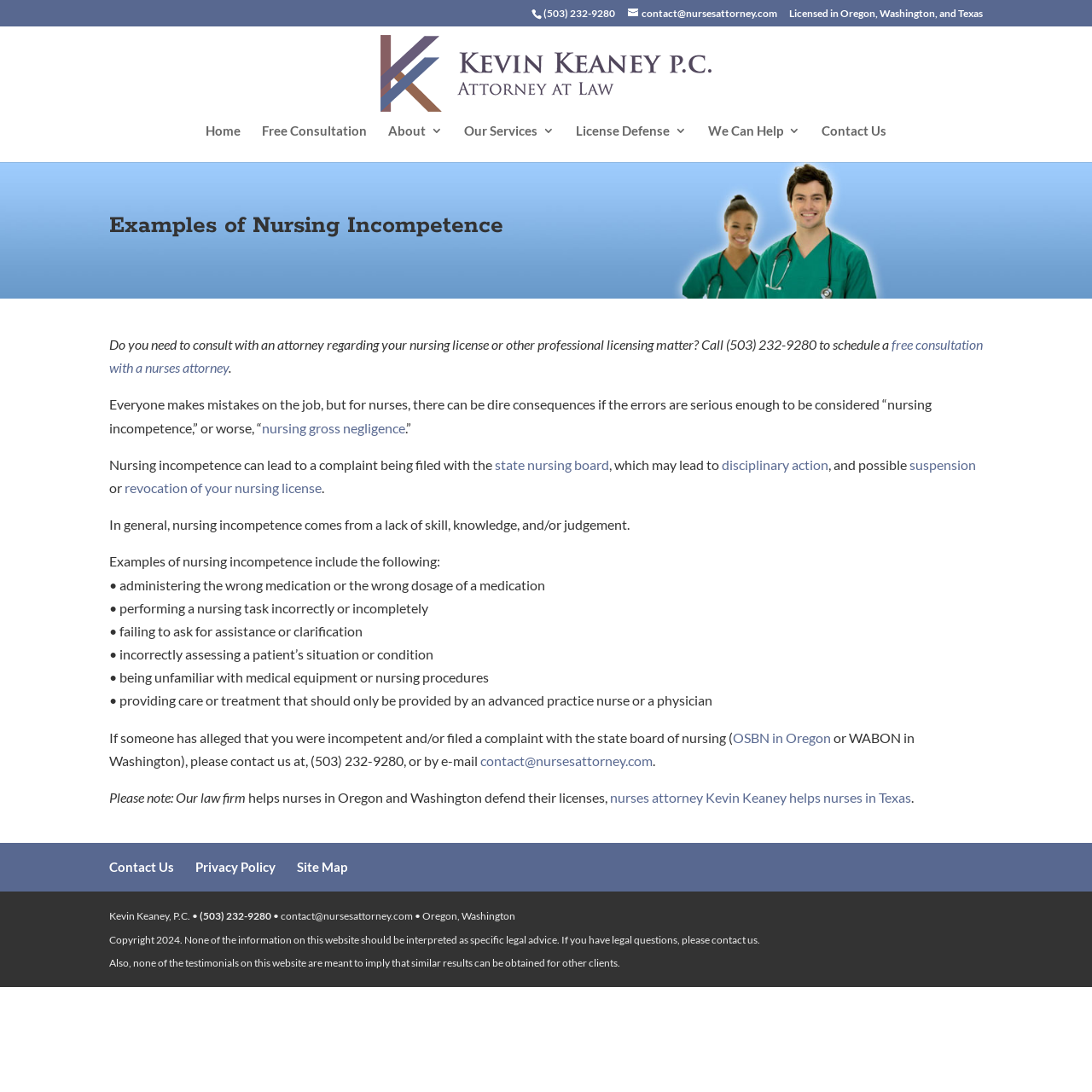Determine the bounding box coordinates of the region that needs to be clicked to achieve the task: "Click to contact the attorney via email".

[0.575, 0.006, 0.712, 0.018]